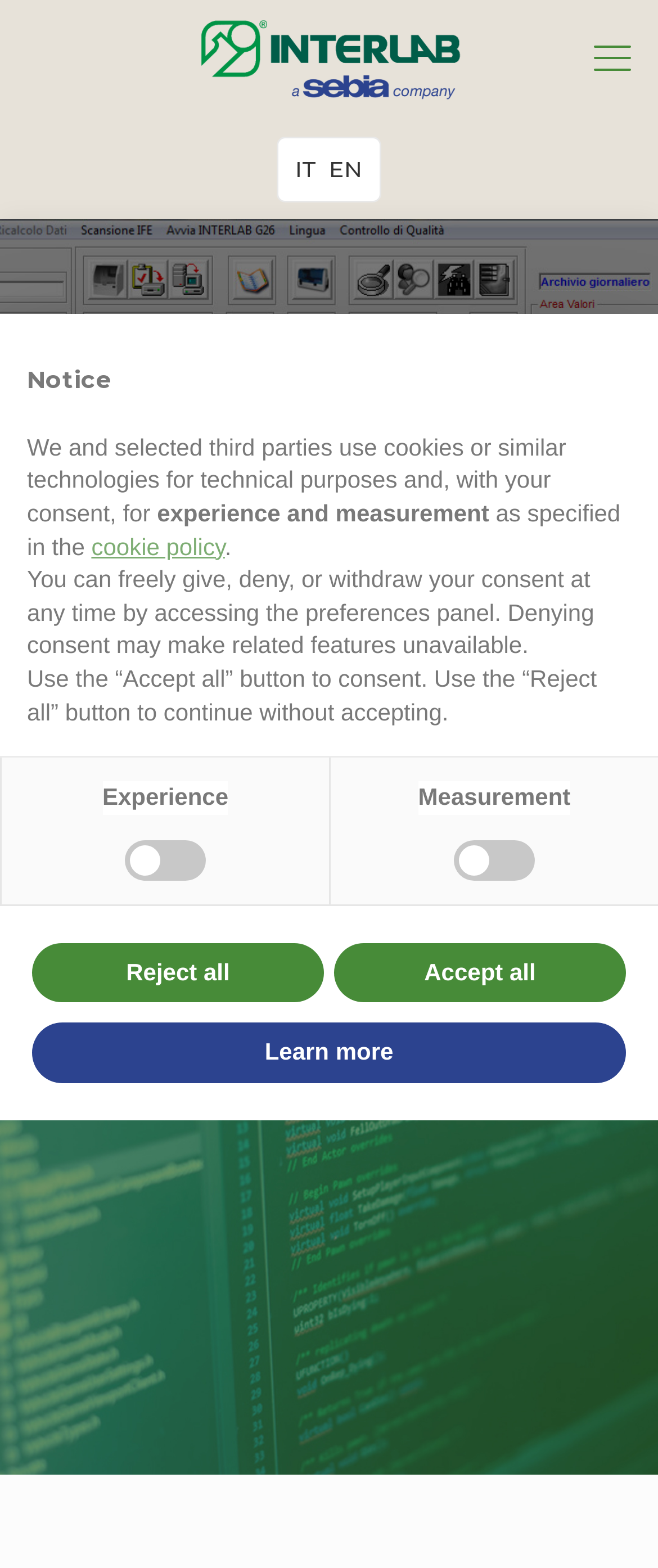Pinpoint the bounding box coordinates for the area that should be clicked to perform the following instruction: "Select the IT language".

[0.449, 0.099, 0.485, 0.116]